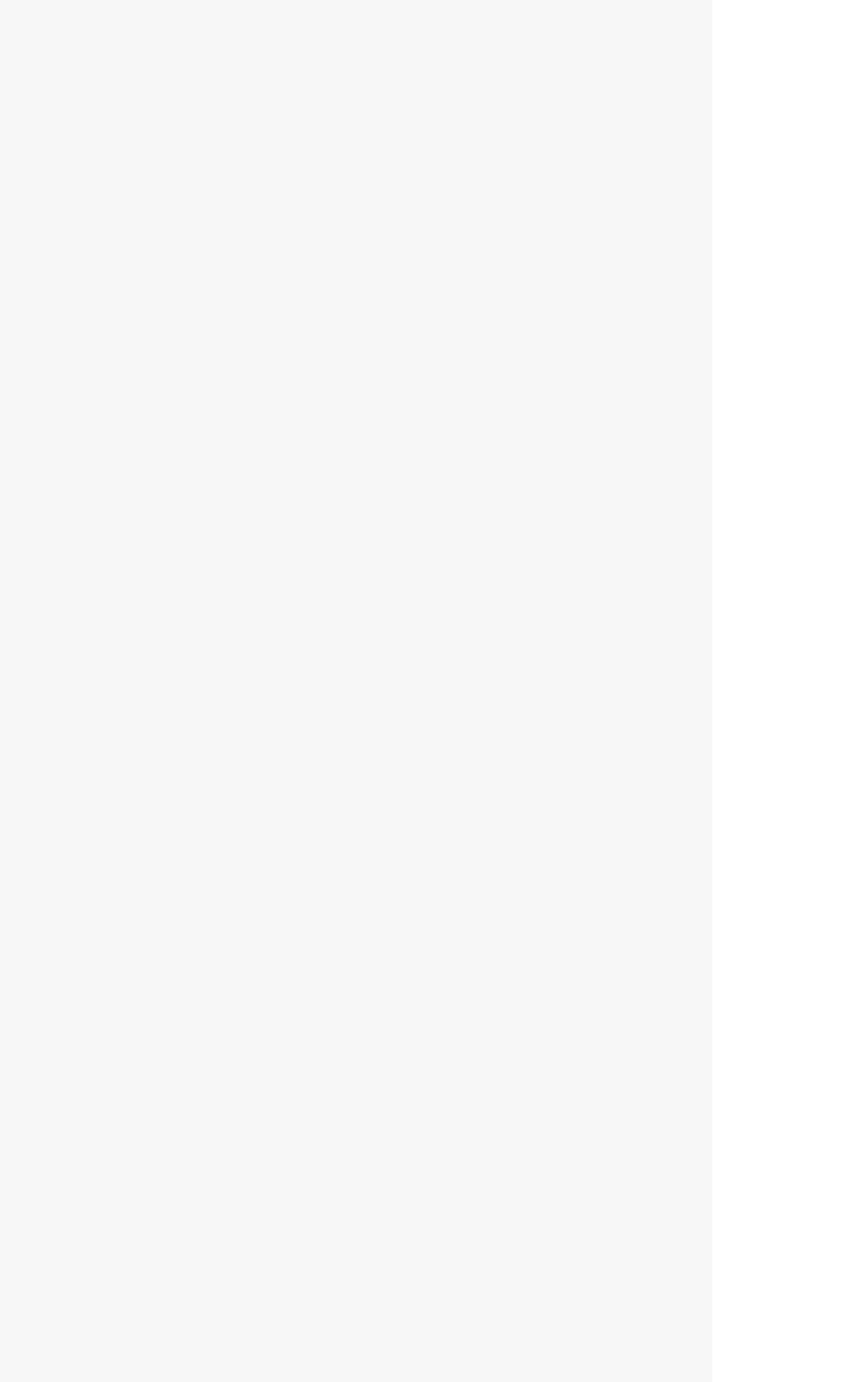Determine the bounding box coordinates for the HTML element mentioned in the following description: "parent_node: Message". The coordinates should be a list of four floats ranging from 0 to 1, represented as [left, top, right, bottom].

[0.077, 0.254, 0.744, 0.457]